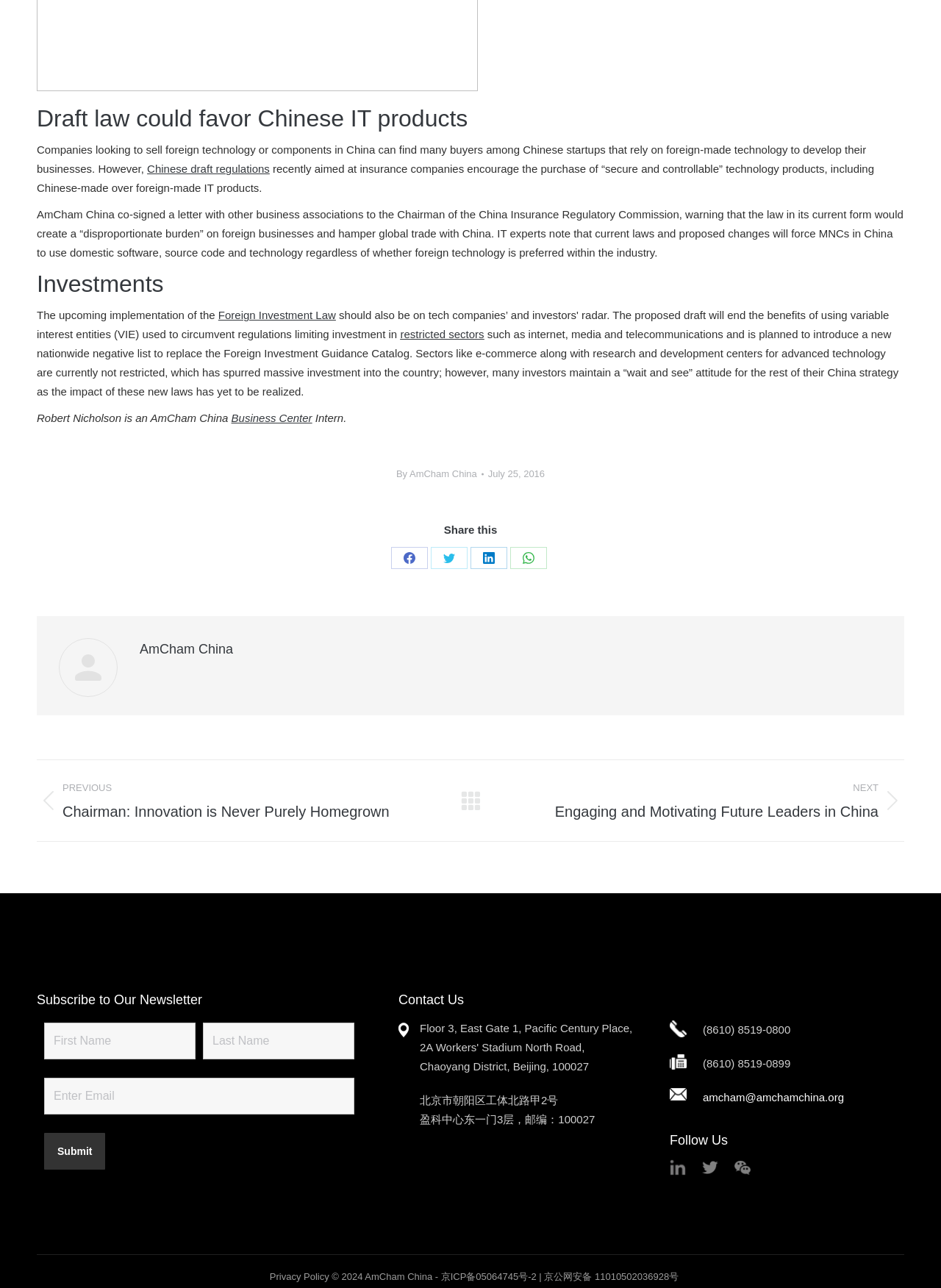Can you find the bounding box coordinates for the element to click on to achieve the instruction: "Contact Us"?

[0.423, 0.771, 0.493, 0.782]